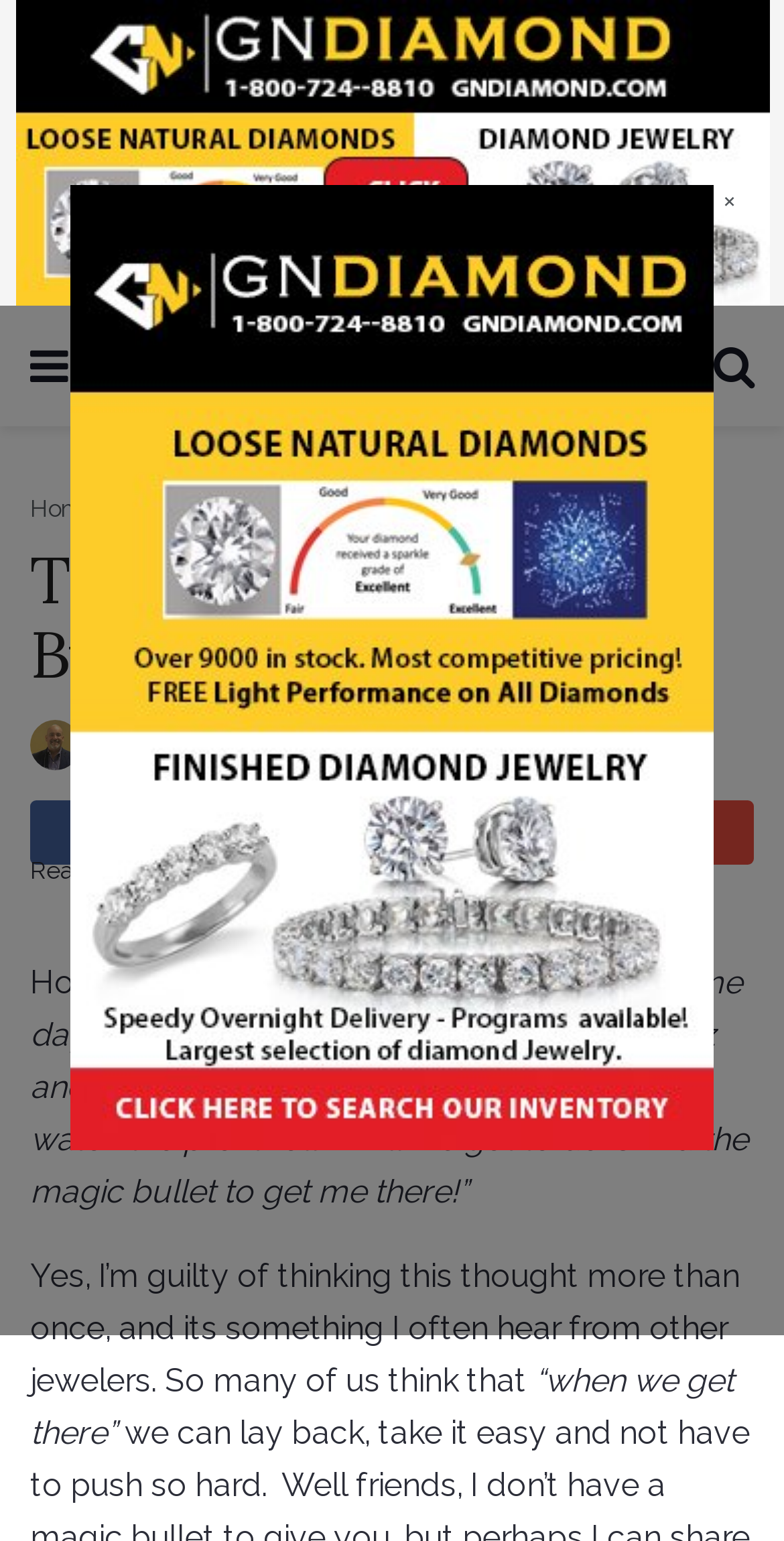Find the bounding box coordinates for the UI element that matches this description: "Columnists".

[0.164, 0.321, 0.323, 0.339]